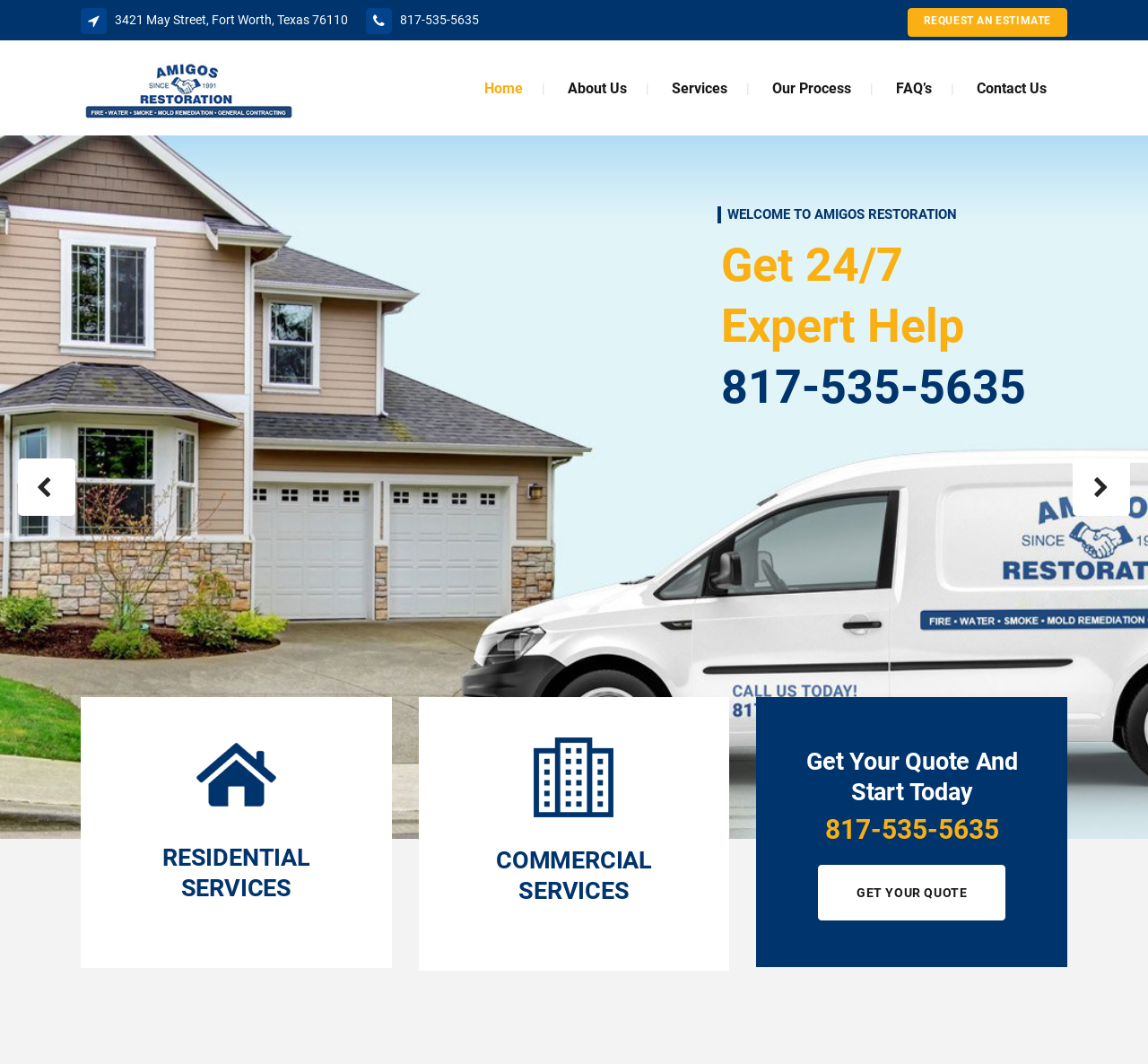Determine the bounding box coordinates in the format (top-left x, top-left y, bottom-right x, bottom-right y). Ensure all values are floating point numbers between 0 and 1. Identify the bounding box of the UI element described by: Request An Estimate

[0.79, 0.008, 0.93, 0.035]